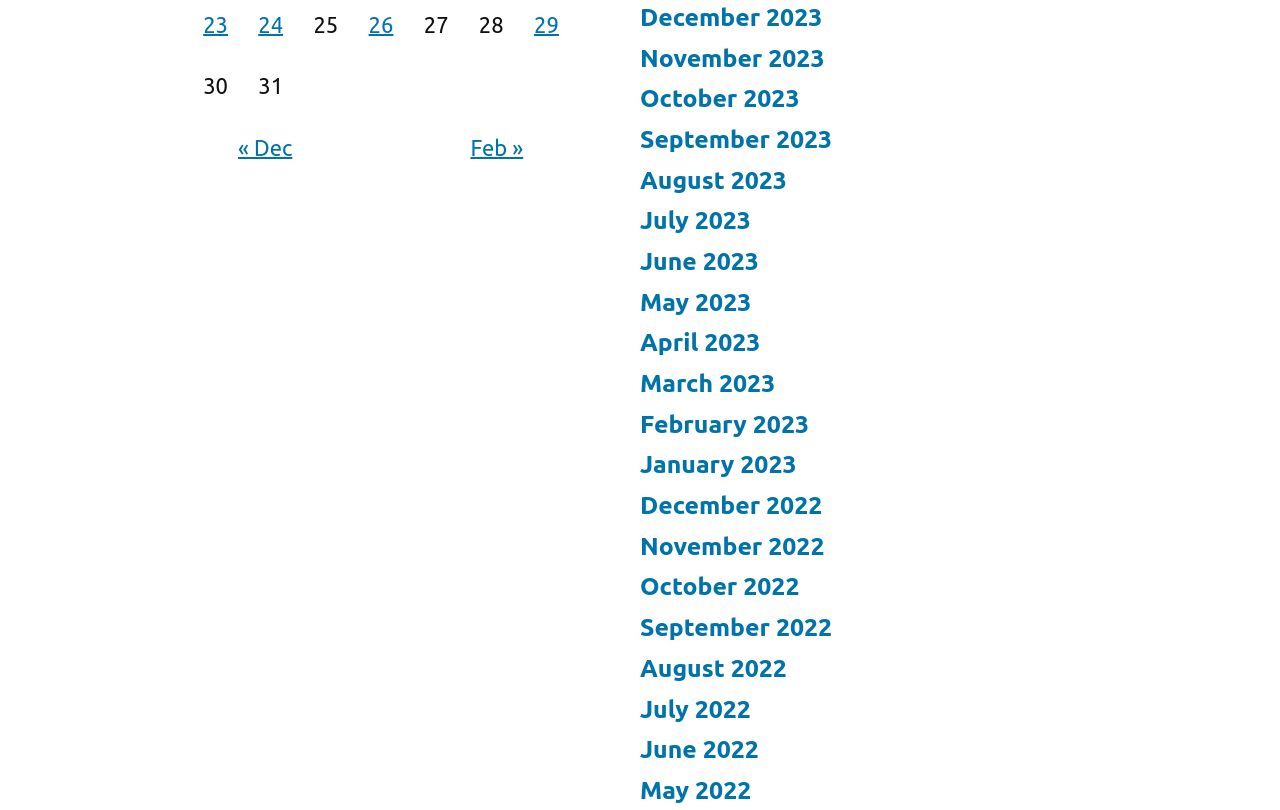Kindly determine the bounding box coordinates for the area that needs to be clicked to execute this instruction: "Learn about The Role of DNA Polymerase".

None